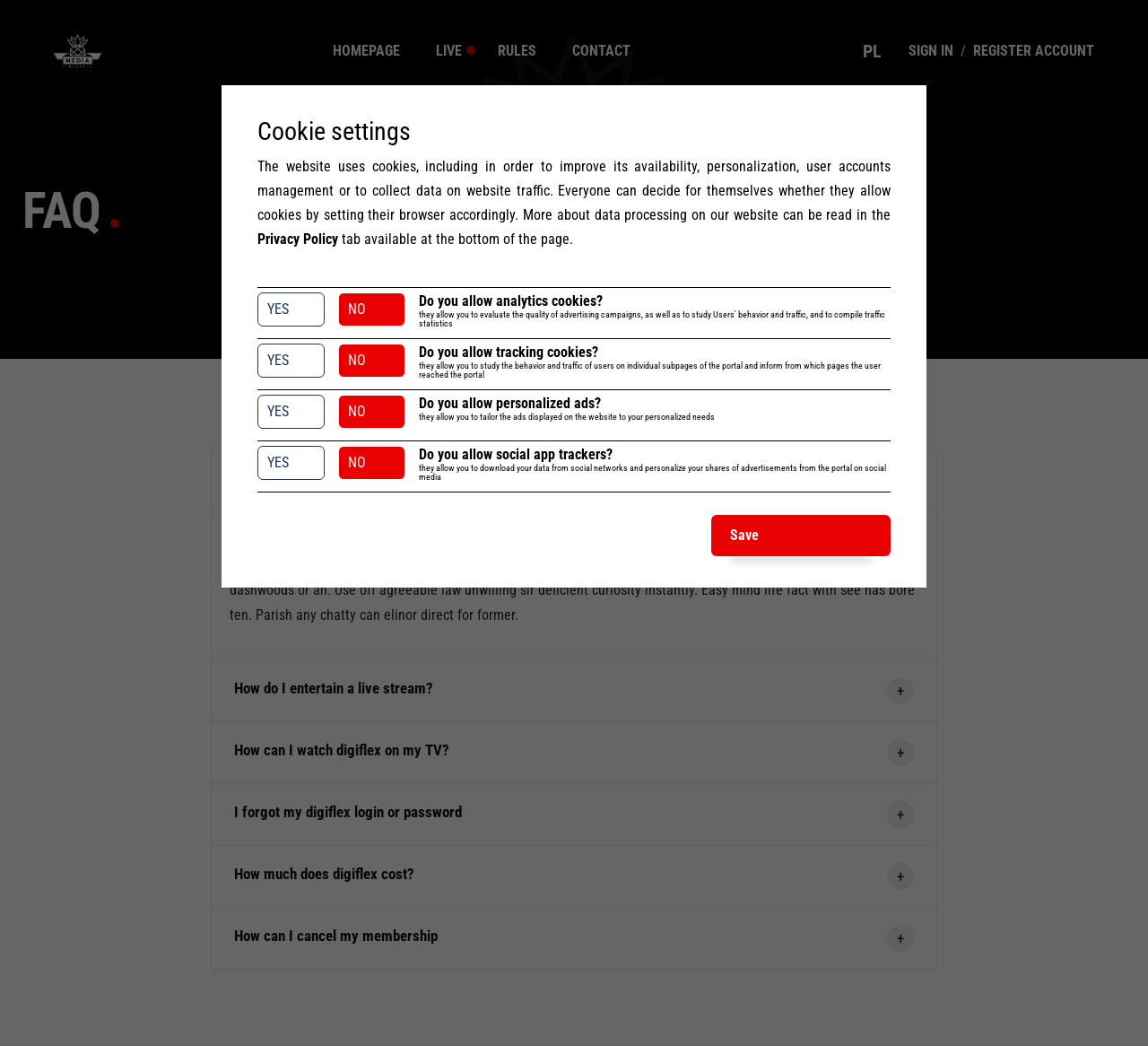Determine the bounding box coordinates for the region that must be clicked to execute the following instruction: "Click on the 'Save' button".

[0.62, 0.493, 0.776, 0.532]